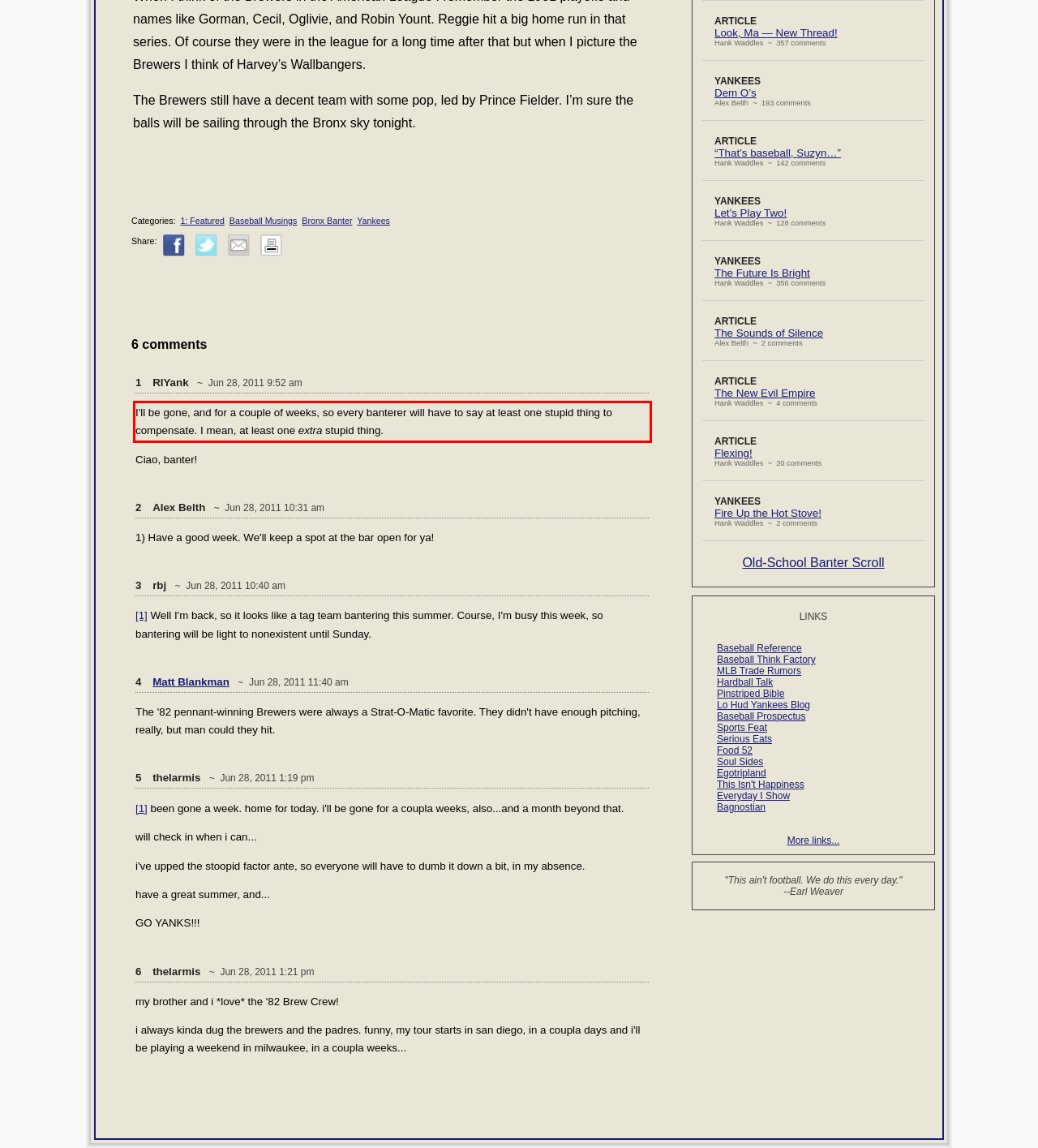By examining the provided screenshot of a webpage, recognize the text within the red bounding box and generate its text content.

I'll be gone, and for a couple of weeks, so every banterer will have to say at least one stupid thing to compensate. I mean, at least one extra stupid thing.